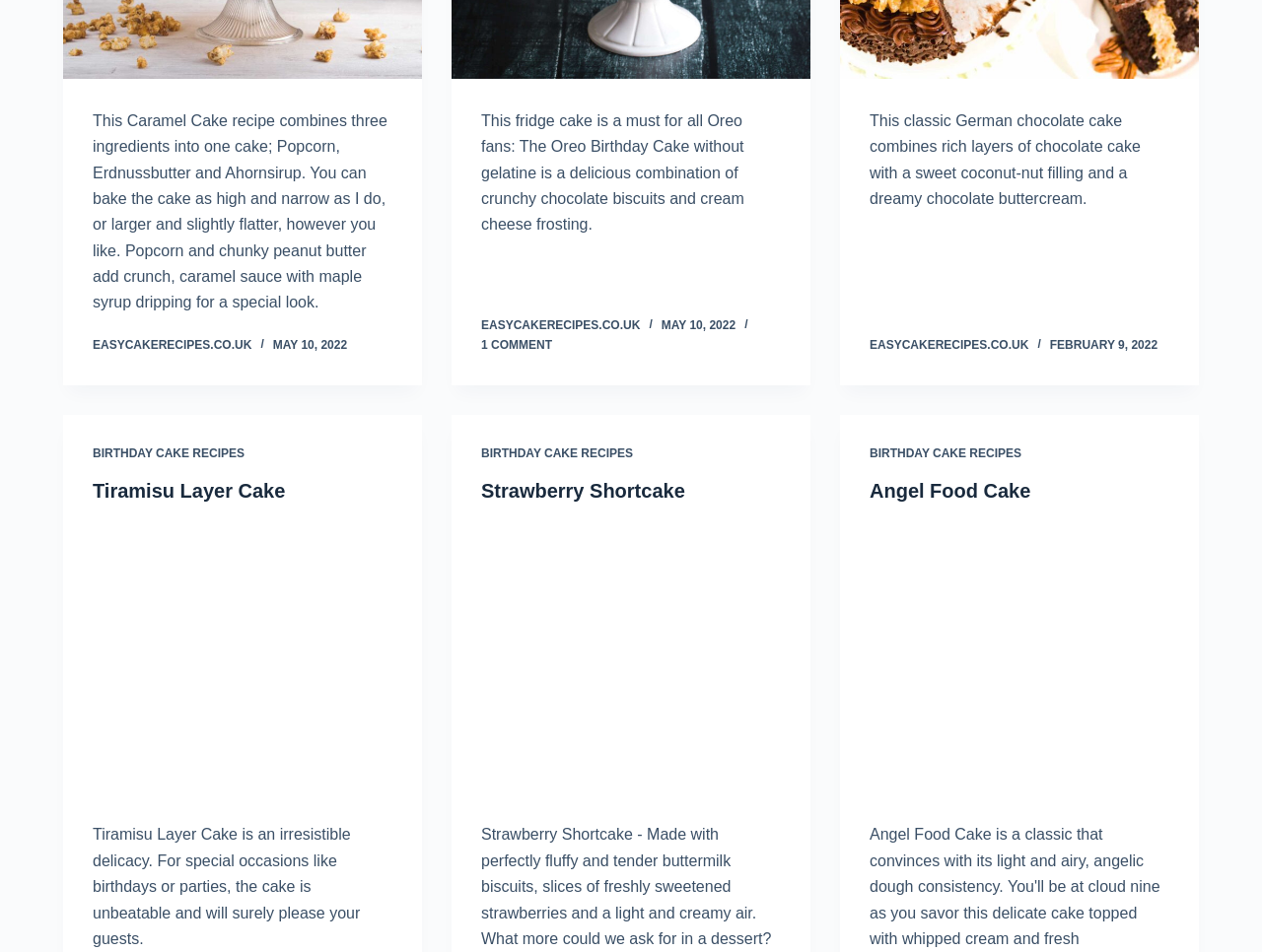Determine the bounding box coordinates of the element's region needed to click to follow the instruction: "View the recipe for Oreo Birthday Cake". Provide these coordinates as four float numbers between 0 and 1, formatted as [left, top, right, bottom].

[0.381, 0.118, 0.59, 0.245]